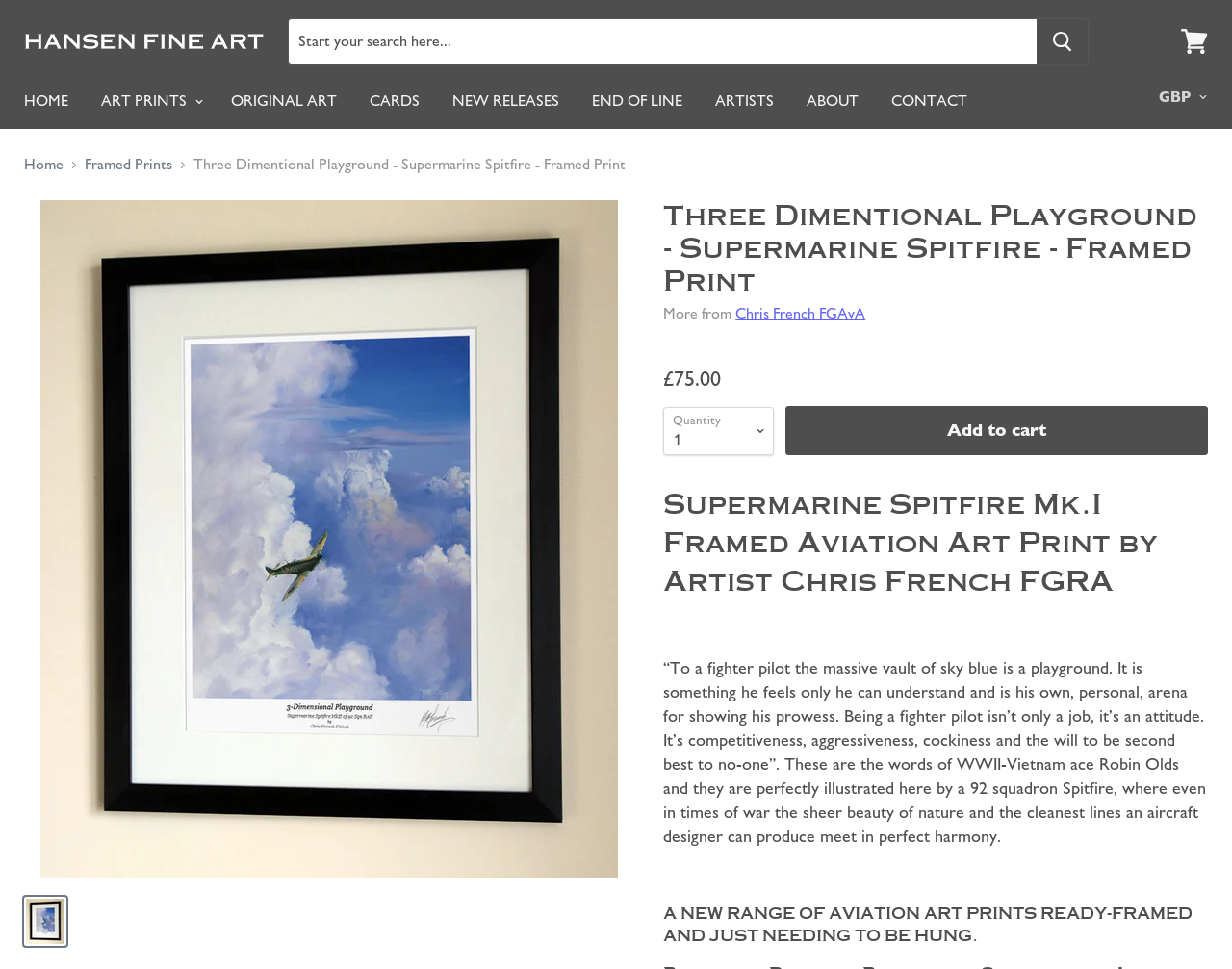Refer to the screenshot and give an in-depth answer to this question: What is the price of the print?

I found the answer by looking at the text '£75.00' which is located below the product title and description. This text is likely to be the price of the print.